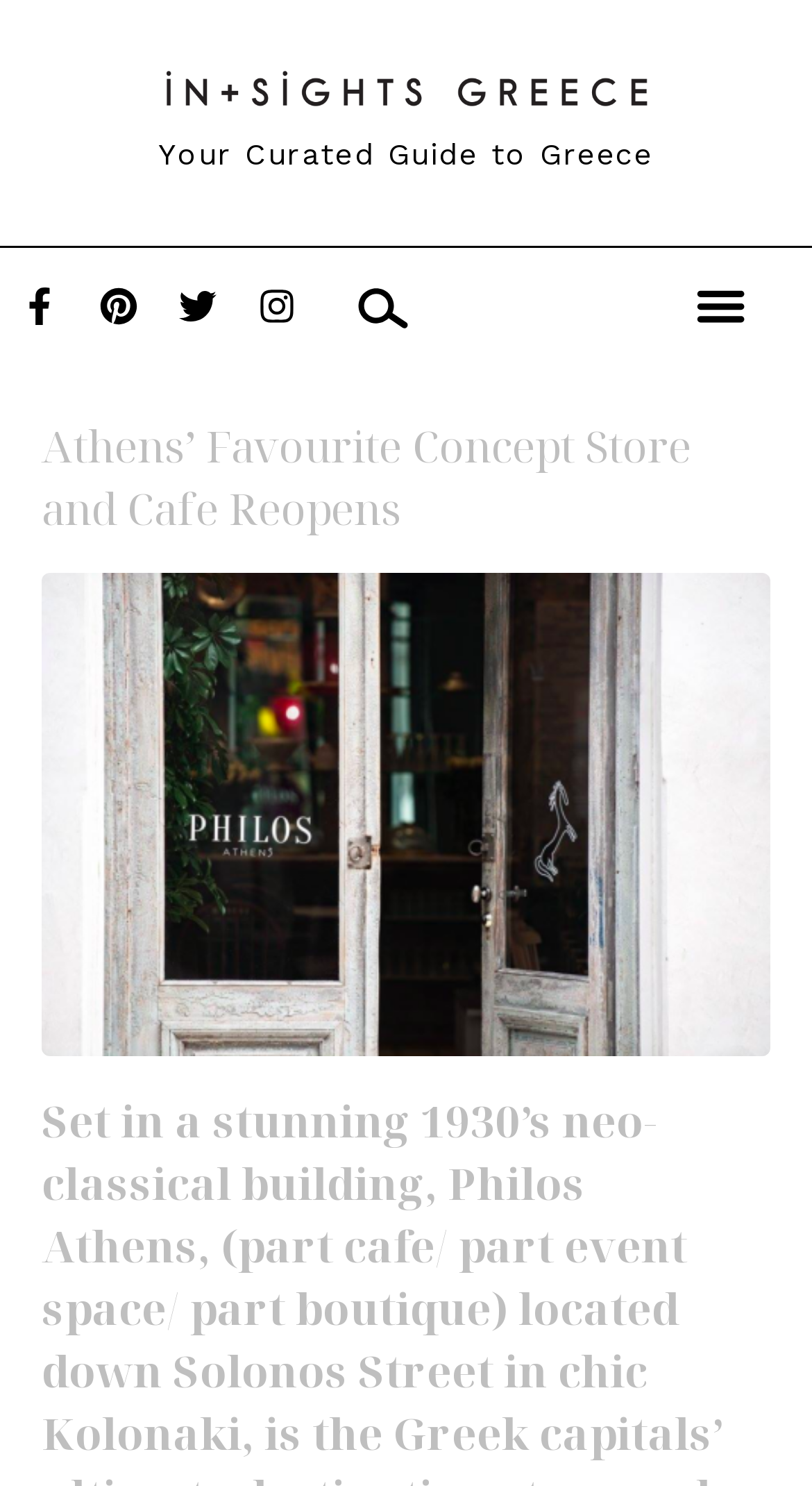What is the text of the first article?
Refer to the image and provide a thorough answer to the question.

I looked at the header section and found the first article's title, which is 'Athens’ Favourite Concept Store and Cafe Reopens'.